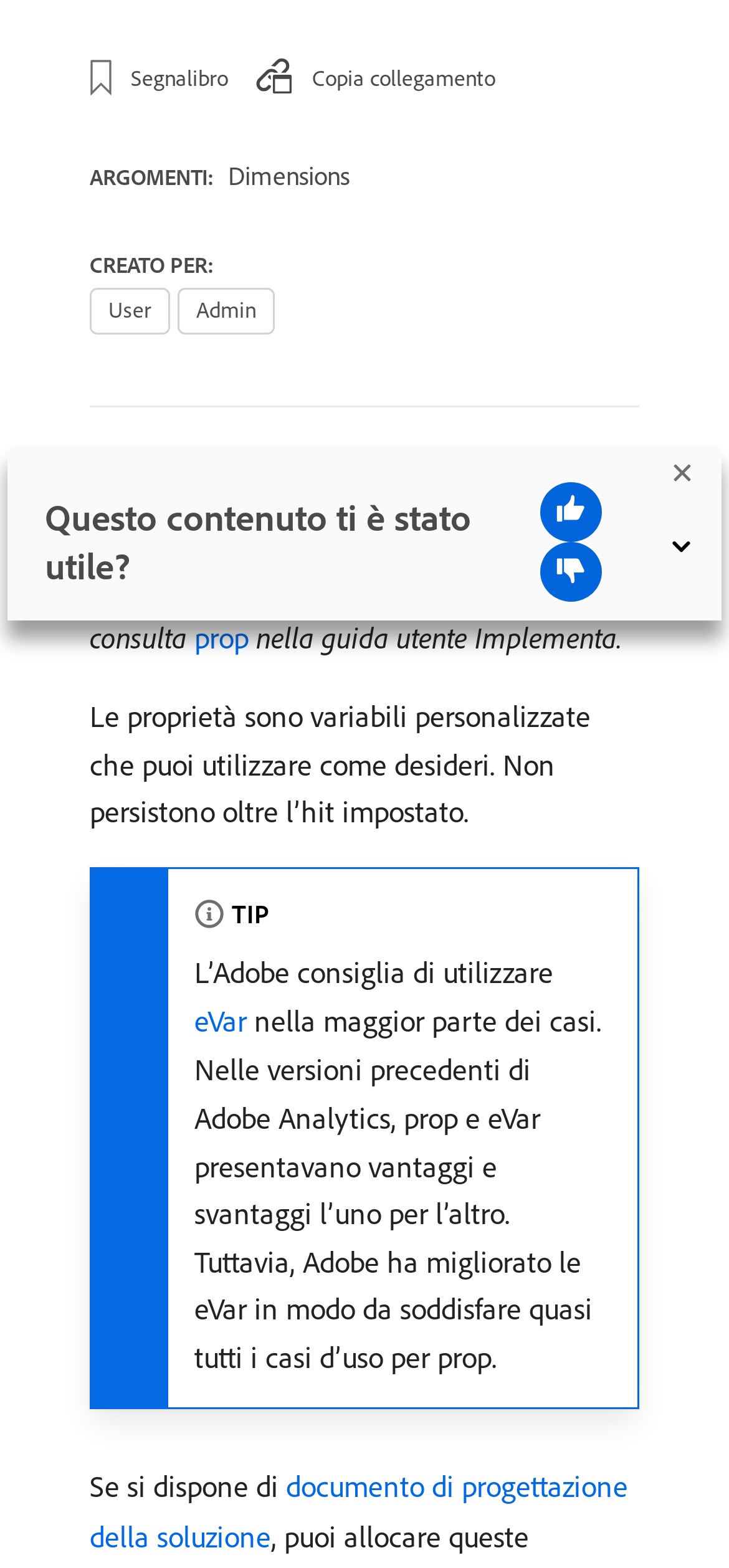Given the description of a UI element: "documento di progettazione della soluzione", identify the bounding box coordinates of the matching element in the webpage screenshot.

[0.123, 0.936, 0.862, 0.992]